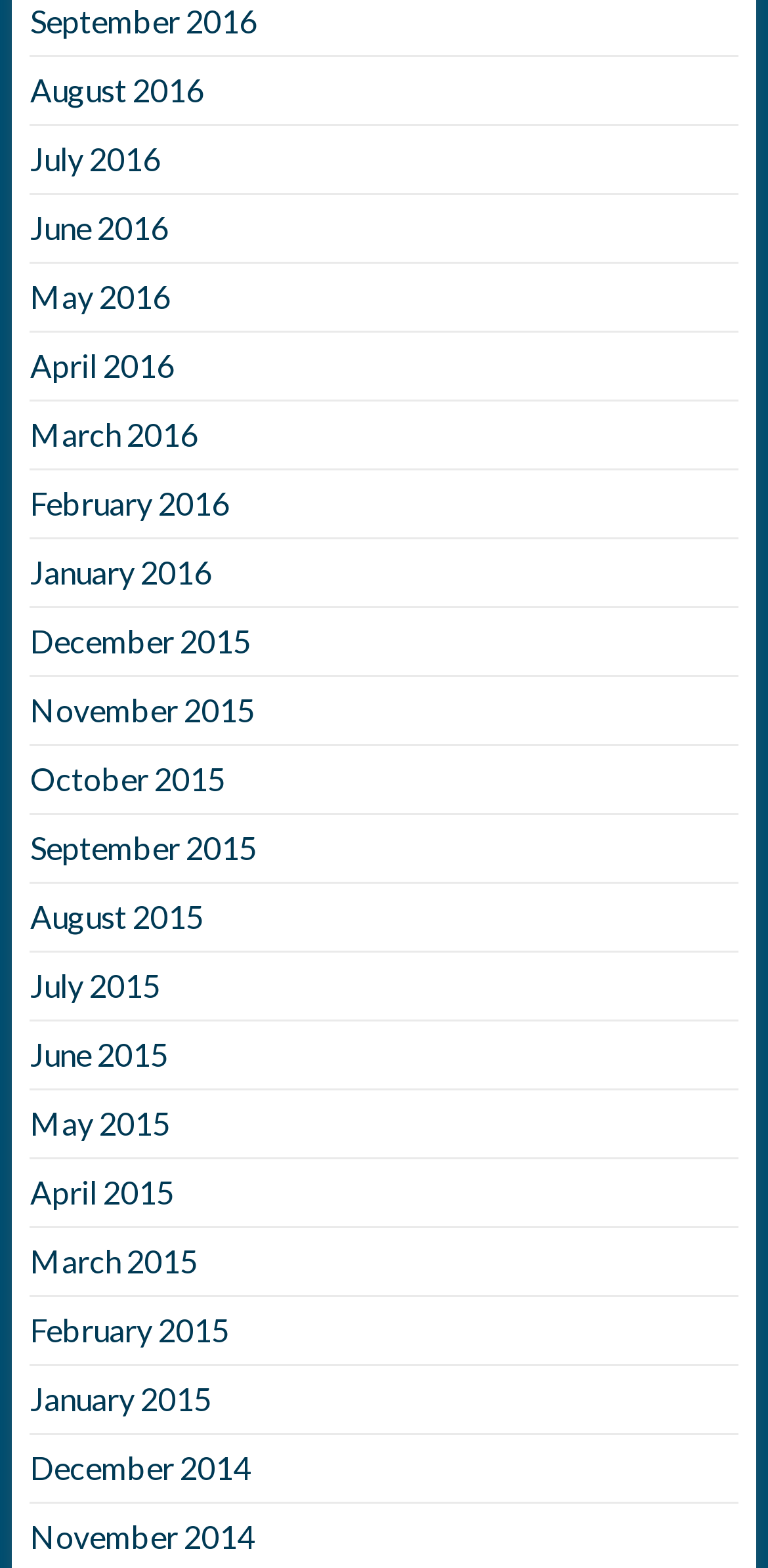Respond with a single word or phrase for the following question: 
What is the earliest month listed?

November 2014